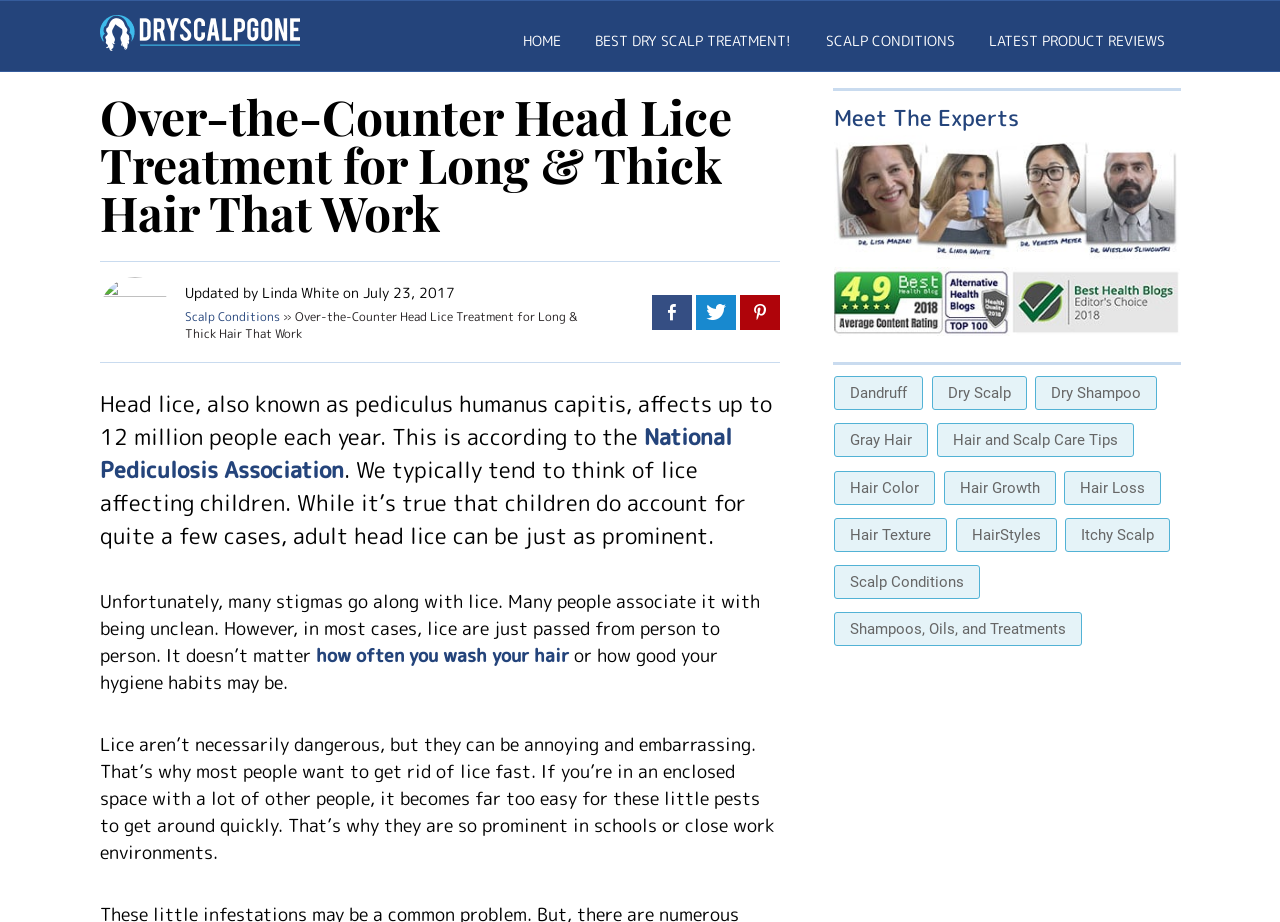Identify the bounding box coordinates of the element that should be clicked to fulfill this task: "Click the 'National Pediculosis Association' link". The coordinates should be provided as four float numbers between 0 and 1, i.e., [left, top, right, bottom].

[0.078, 0.457, 0.572, 0.526]